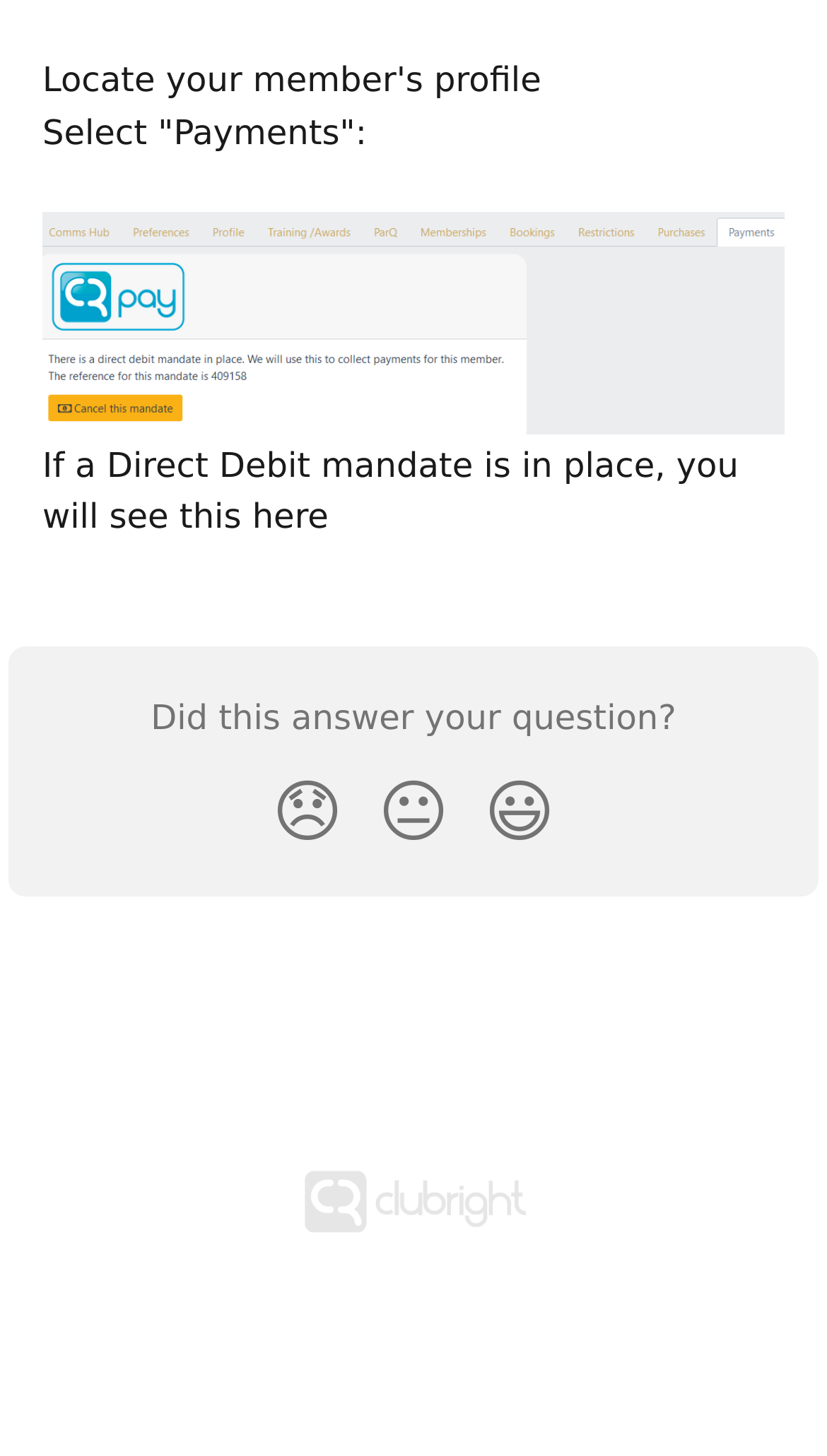Examine the image carefully and respond to the question with a detailed answer: 
What is the purpose of the buttons with facial expressions?

The buttons with facial expressions, such as 'Disappointed Reaction', 'Neutral Reaction', and 'Smiley Reaction', are likely used to provide feedback or rate the helpfulness of the webpage's content.